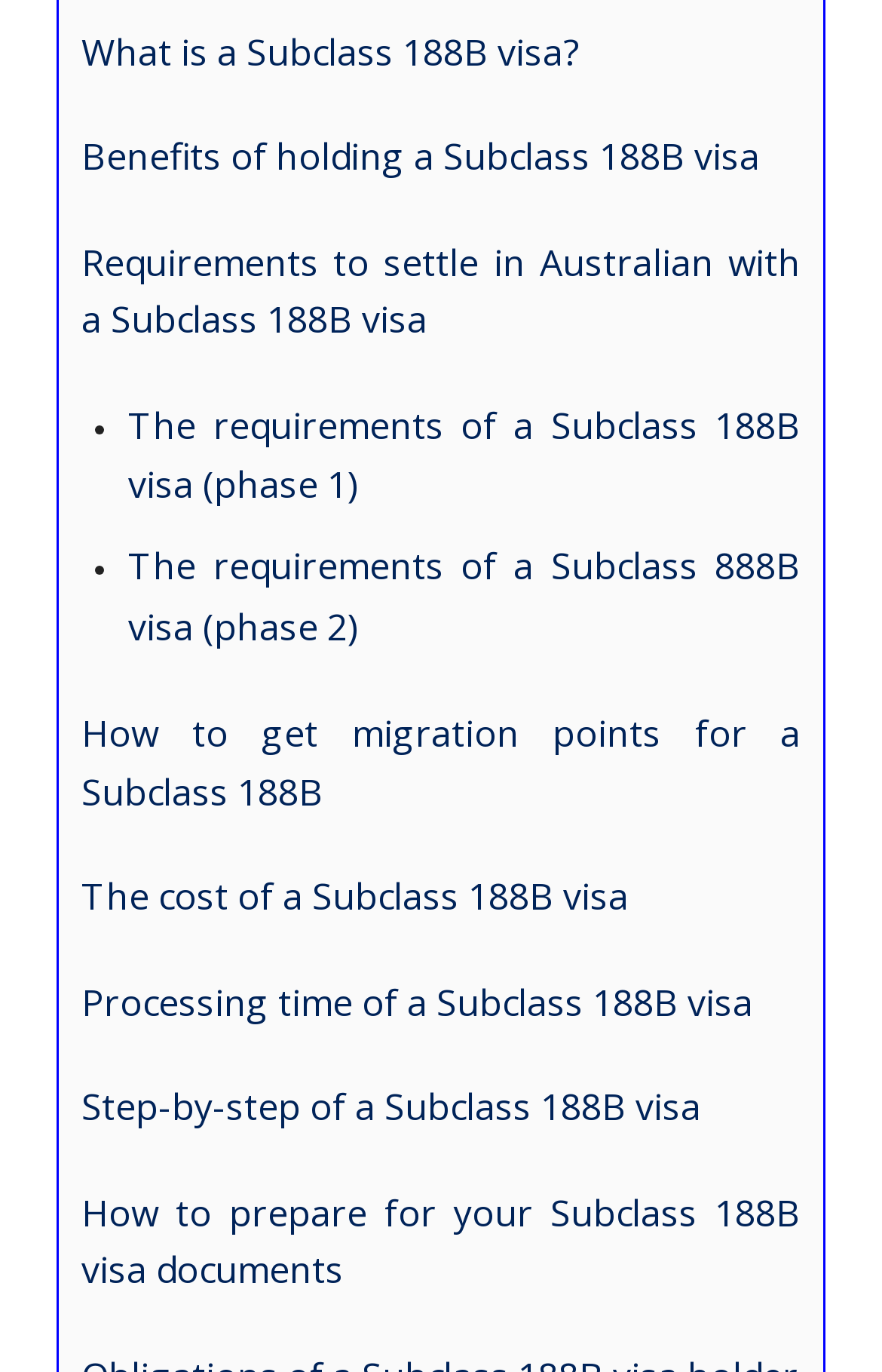How many phases are there in the Subclass 188B visa requirements?
Analyze the screenshot and provide a detailed answer to the question.

From the links on the webpage, I can see that there are two phases mentioned in the requirements of a Subclass 188B visa, which are phase 1 and phase 2.